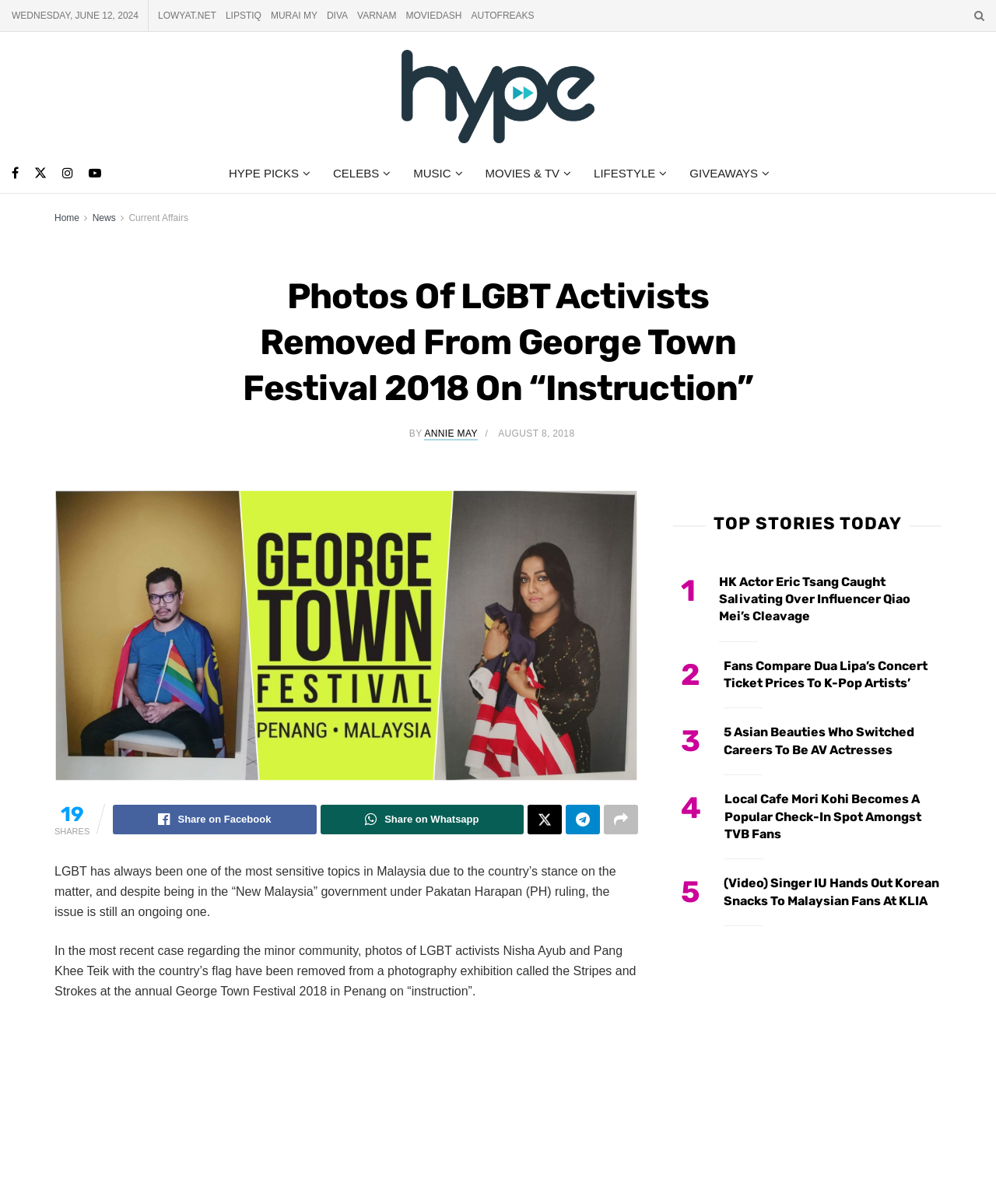Please locate the bounding box coordinates of the region I need to click to follow this instruction: "View the 'TOP STORIES TODAY' section".

[0.676, 0.433, 0.945, 0.437]